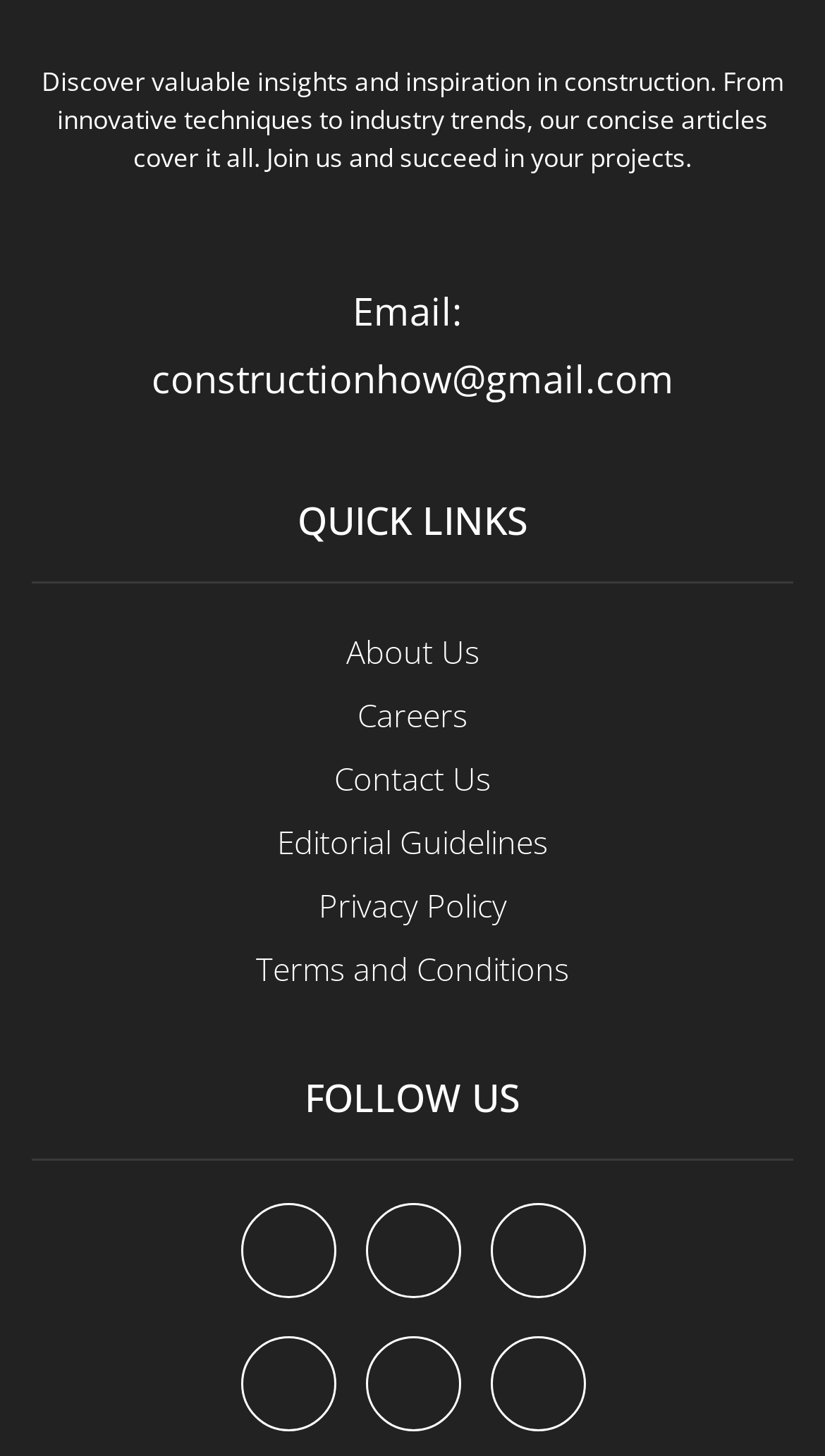What is the purpose of the webpage according to the introductory text?
Refer to the image and provide a concise answer in one word or phrase.

To provide valuable insights and inspiration in construction